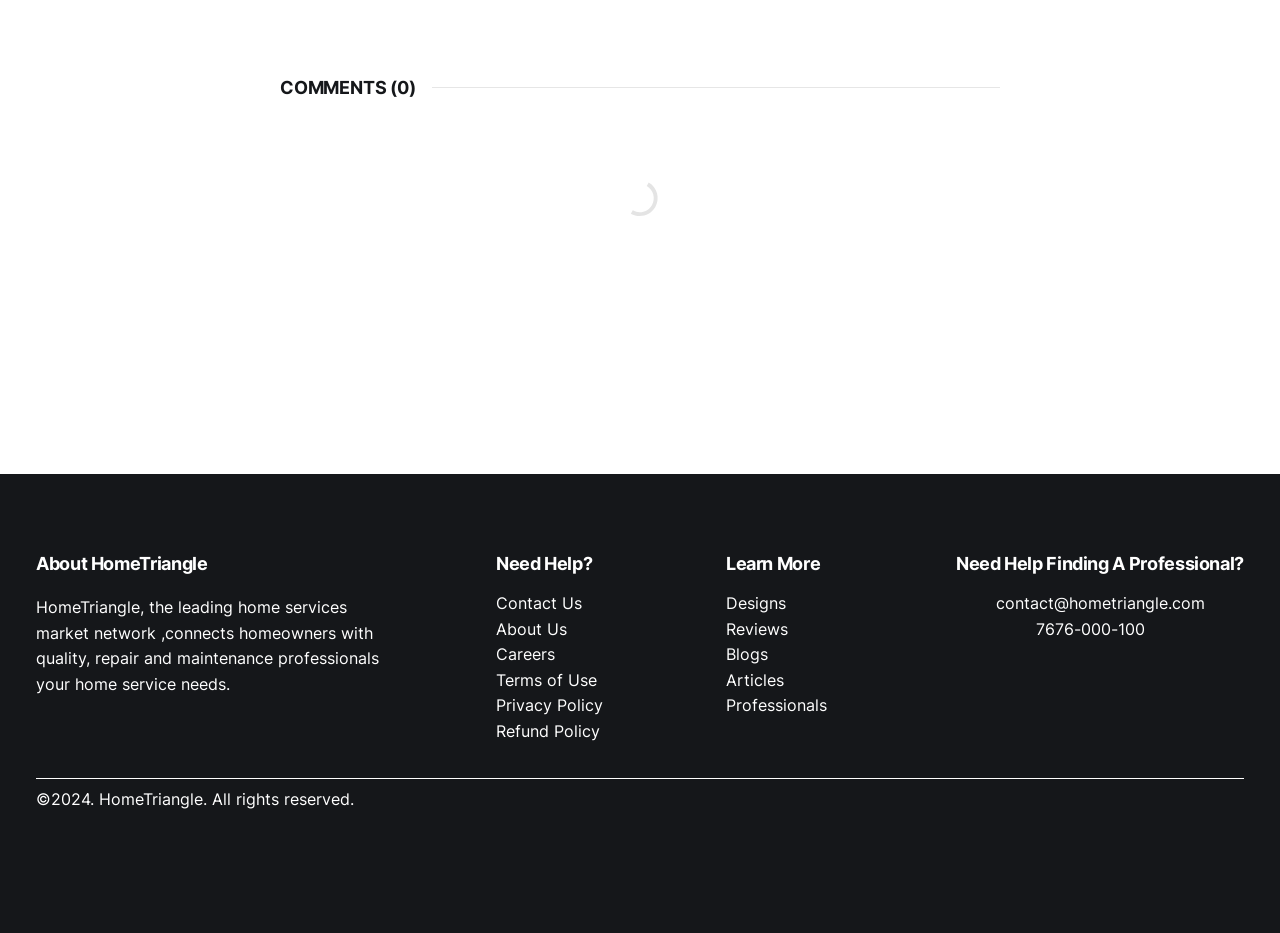Using the provided element description: "Terms of Use", identify the bounding box coordinates. The coordinates should be four floats between 0 and 1 in the order [left, top, right, bottom].

[0.387, 0.718, 0.466, 0.739]